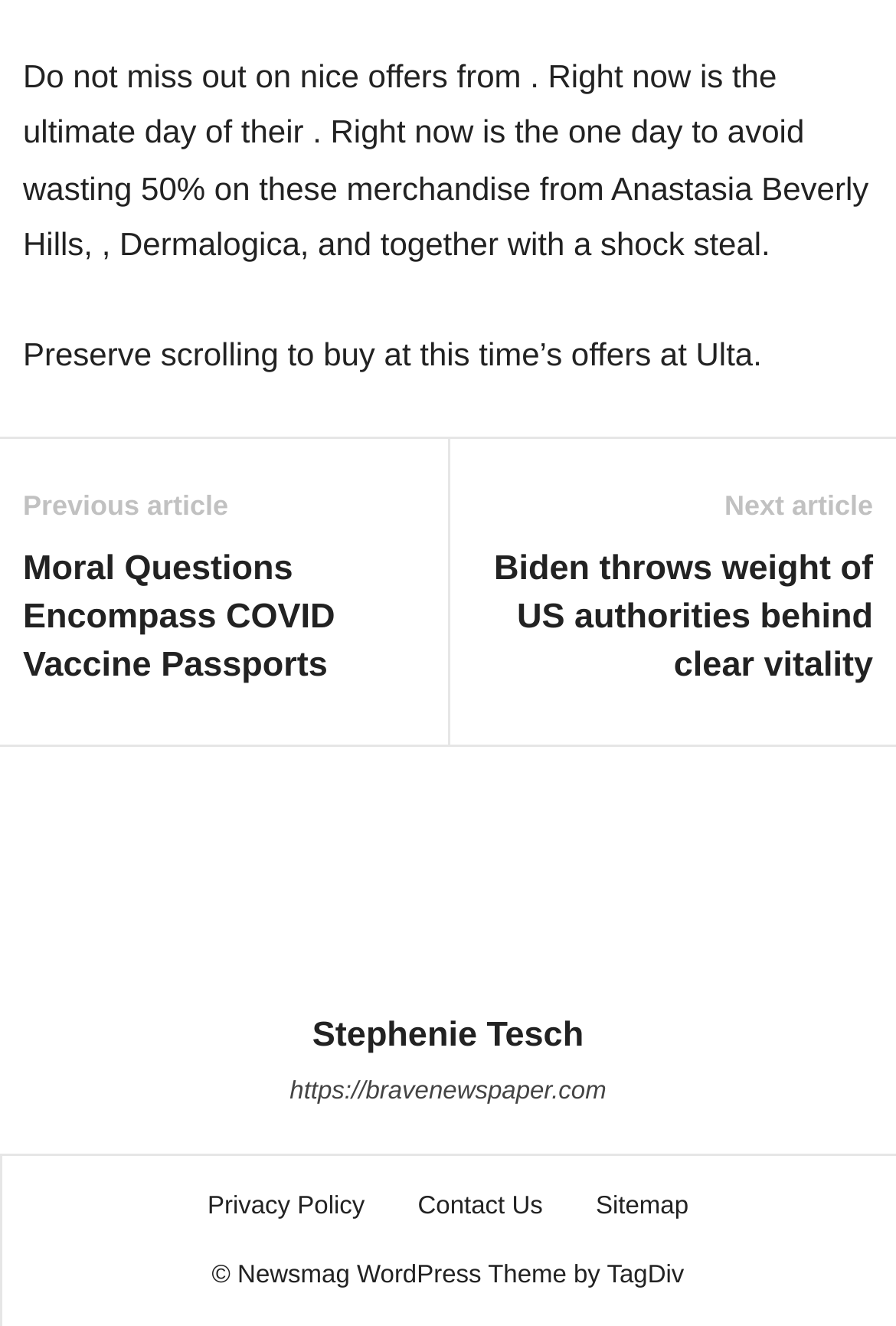Identify the bounding box coordinates of the clickable section necessary to follow the following instruction: "Check 'Contact Us'". The coordinates should be presented as four float numbers from 0 to 1, i.e., [left, top, right, bottom].

[0.441, 0.899, 0.631, 0.92]